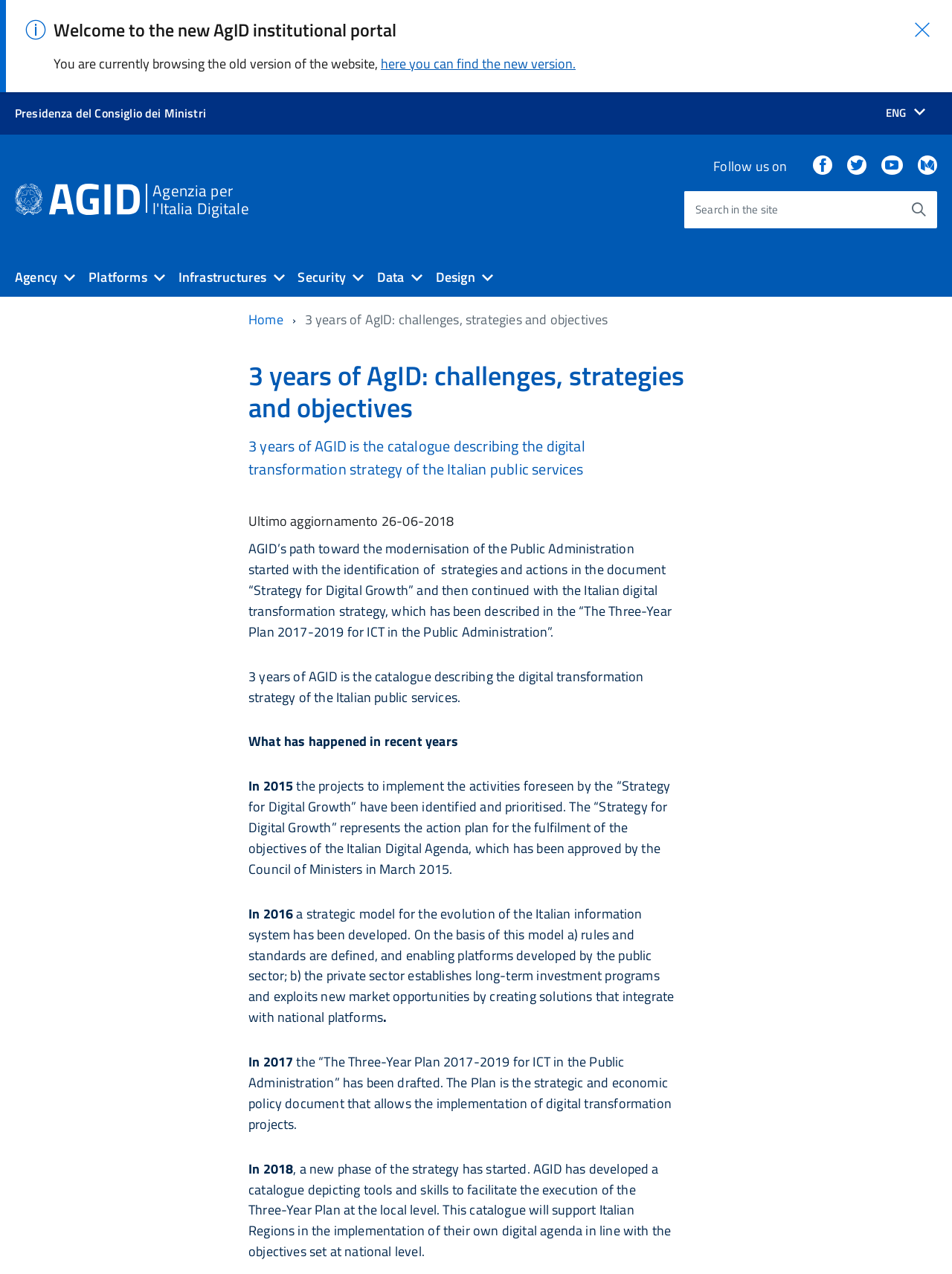Answer the following inquiry with a single word or phrase:
What is the purpose of the catalogue described on this webpage?

Describing digital transformation strategy